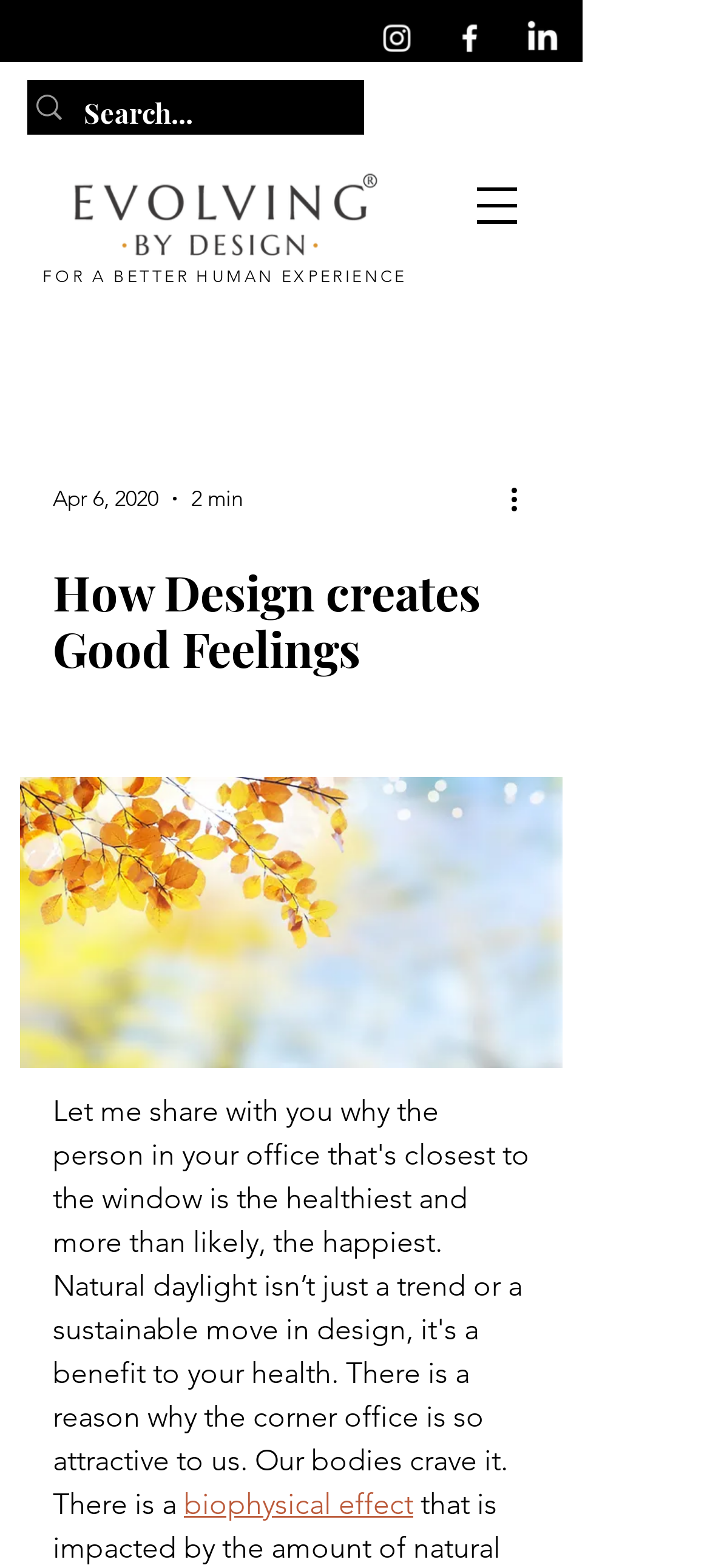Create a detailed summary of the webpage's content and design.

The webpage appears to be a blog or article page, with a focus on design and its impact on human experience. At the top left, there is an image of the Illustrator Trademark Logo in orange, accompanied by a static text "FOR A BETTER HUMAN EXPERIENCE". 

To the right of the logo, there is a button to open a navigation menu. Below the logo, there is a social bar with links to Instagram, Facebook, and LinkedIn, each represented by their respective icons.

On the left side of the page, there is a search bar with a magnifying glass icon and a placeholder text "Search...". Below the search bar, there is a date "Apr 6, 2020" and a duration "2 min", indicating the publication date and reading time of the article.

The main content of the page is headed by a title "How Design creates Good Feelings", which is also the title of the webpage. The article discusses the biophysical effect of design on human experience, with a link to further information on the topic at the bottom of the page.

There are several buttons and icons scattered throughout the page, including a "More actions" button and a button with an unknown icon. The overall layout of the page is clean, with a focus on the main article content.